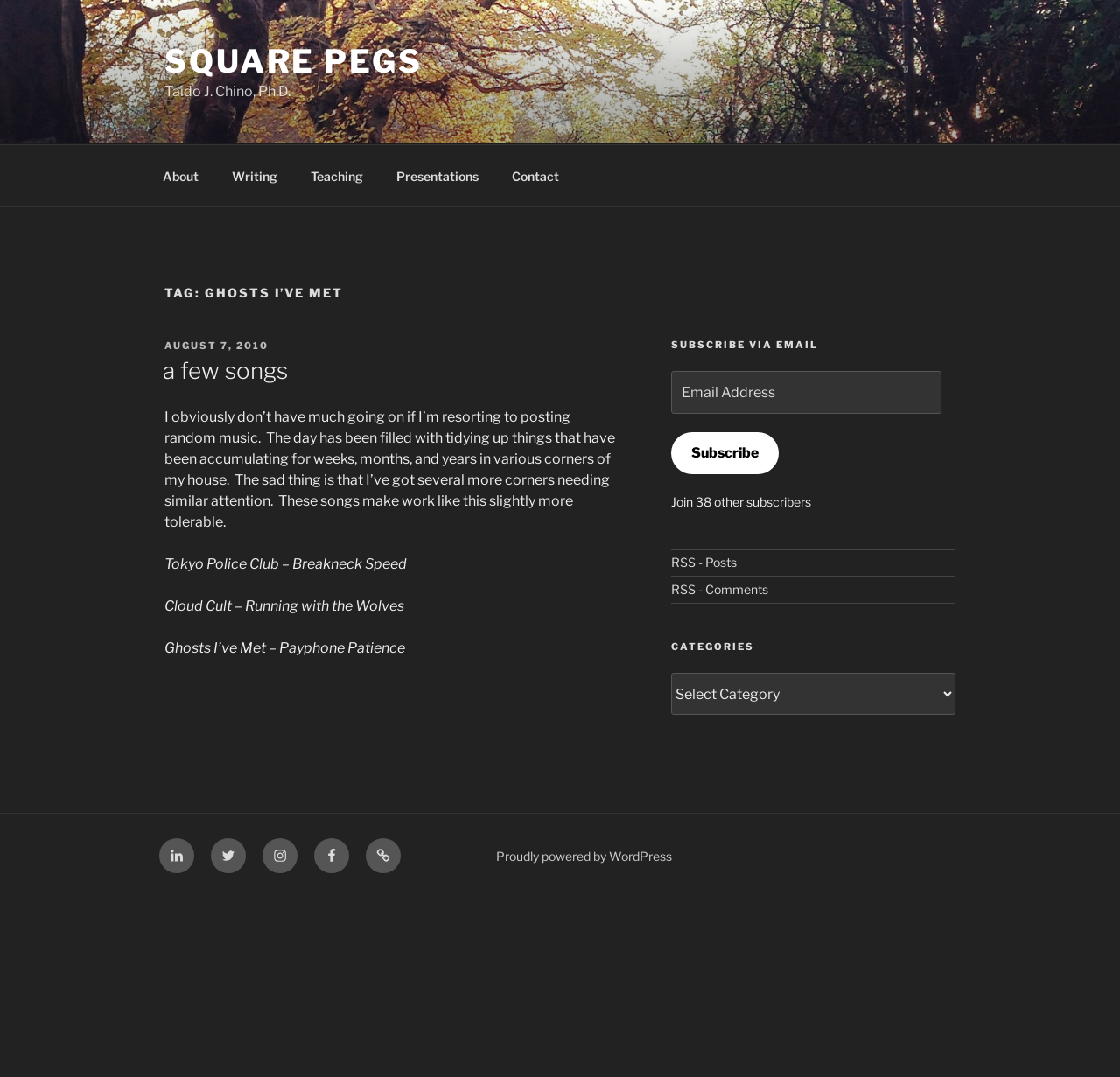What is the name of the author?
Could you answer the question in a detailed manner, providing as much information as possible?

The author's name is found in the static text element 'Taido J. Chino, Ph.D.' which is located at the top of the webpage, below the 'SQUARE PEGS' link.